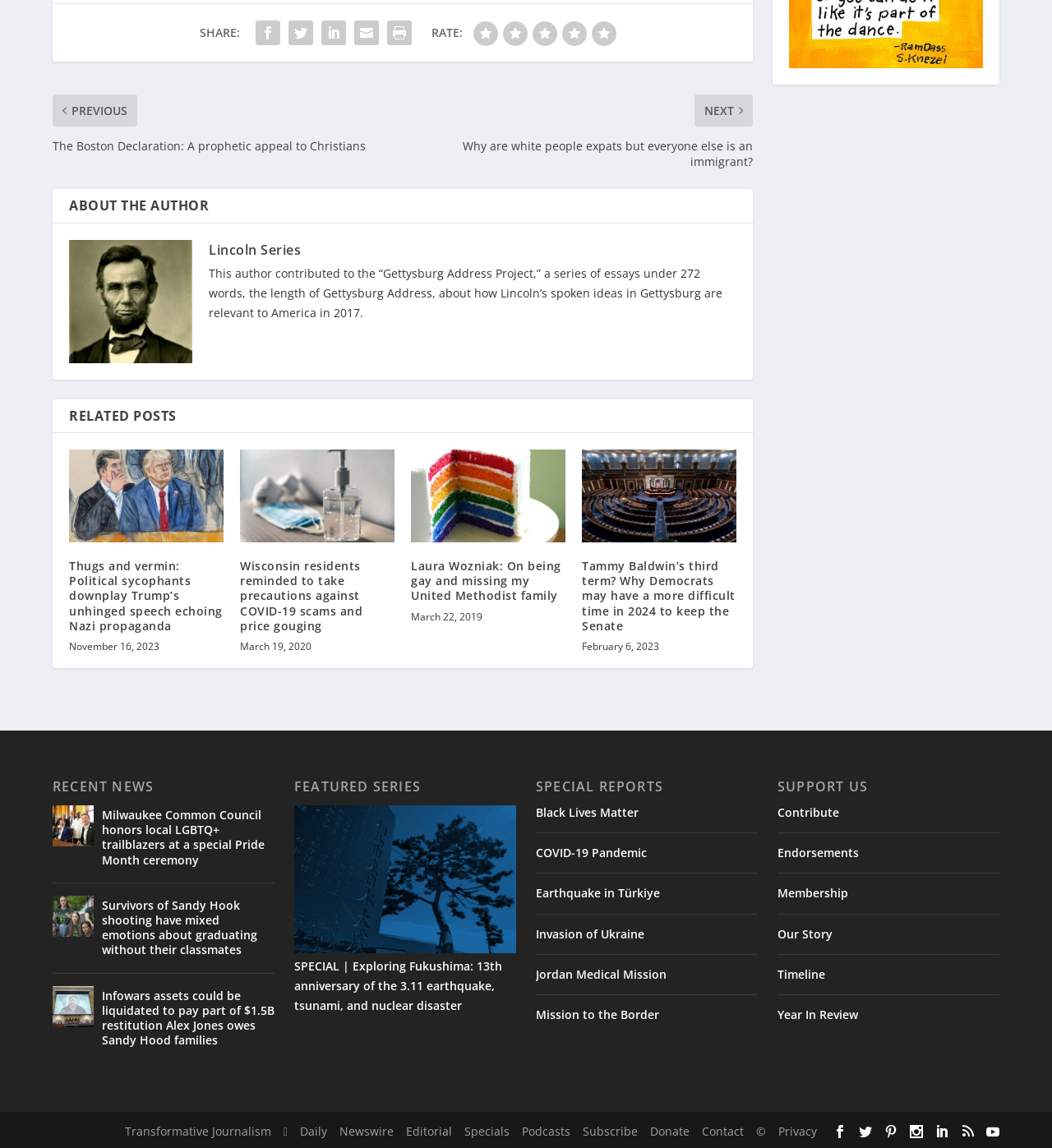Given the webpage screenshot, identify the bounding box of the UI element that matches this description: "Invasion of Ukraine".

[0.509, 0.807, 0.612, 0.82]